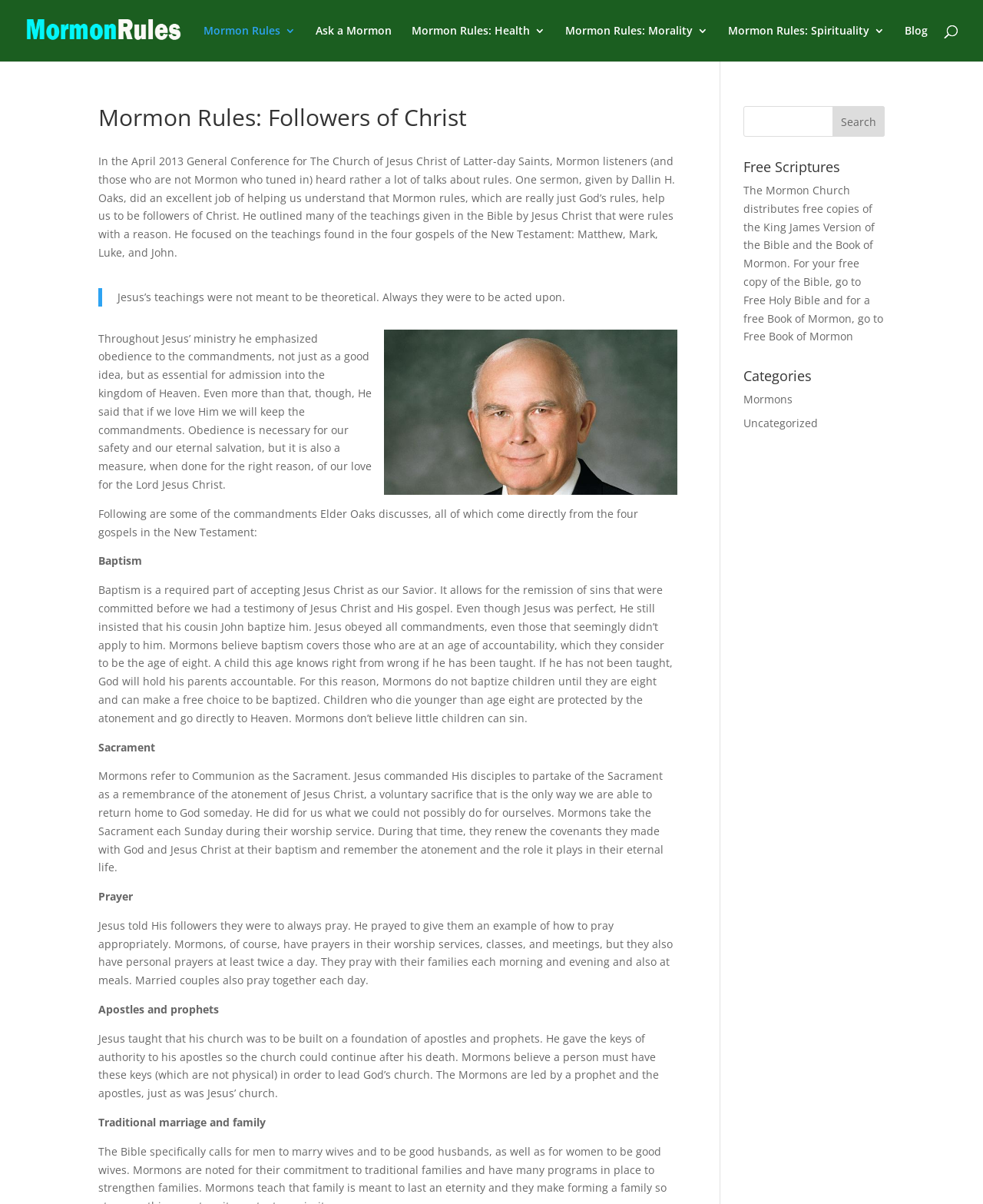Please examine the image and answer the question with a detailed explanation:
What is the purpose of Baptism according to Mormons?

According to the webpage, Baptism is a required part of accepting Jesus Christ as our Savior, and it allows for the remission of sins that were committed before we had a testimony of Jesus Christ and His gospel.